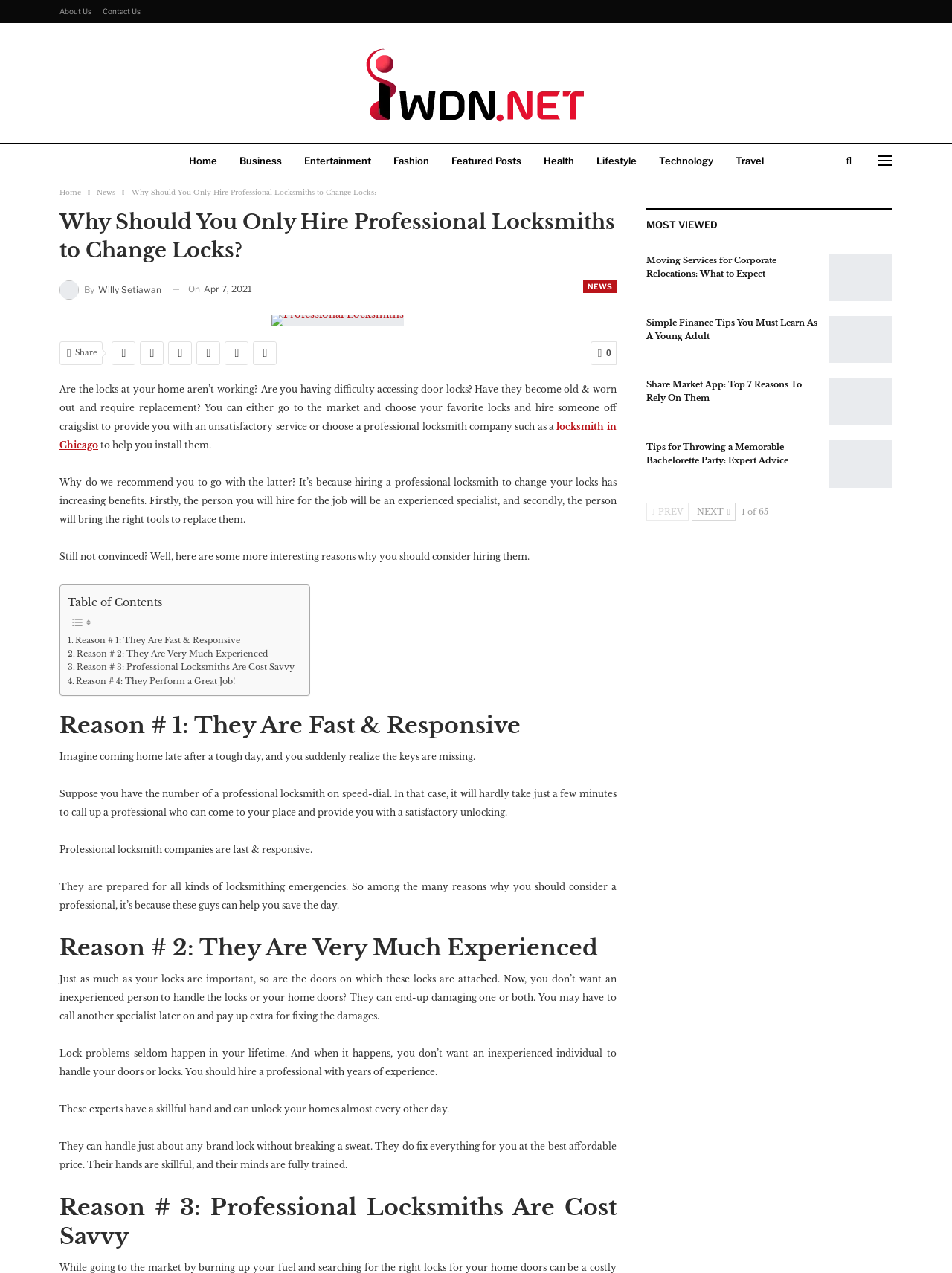Find the bounding box coordinates of the element to click in order to complete this instruction: "Click on 'Contact Us'". The bounding box coordinates must be four float numbers between 0 and 1, denoted as [left, top, right, bottom].

[0.108, 0.005, 0.148, 0.012]